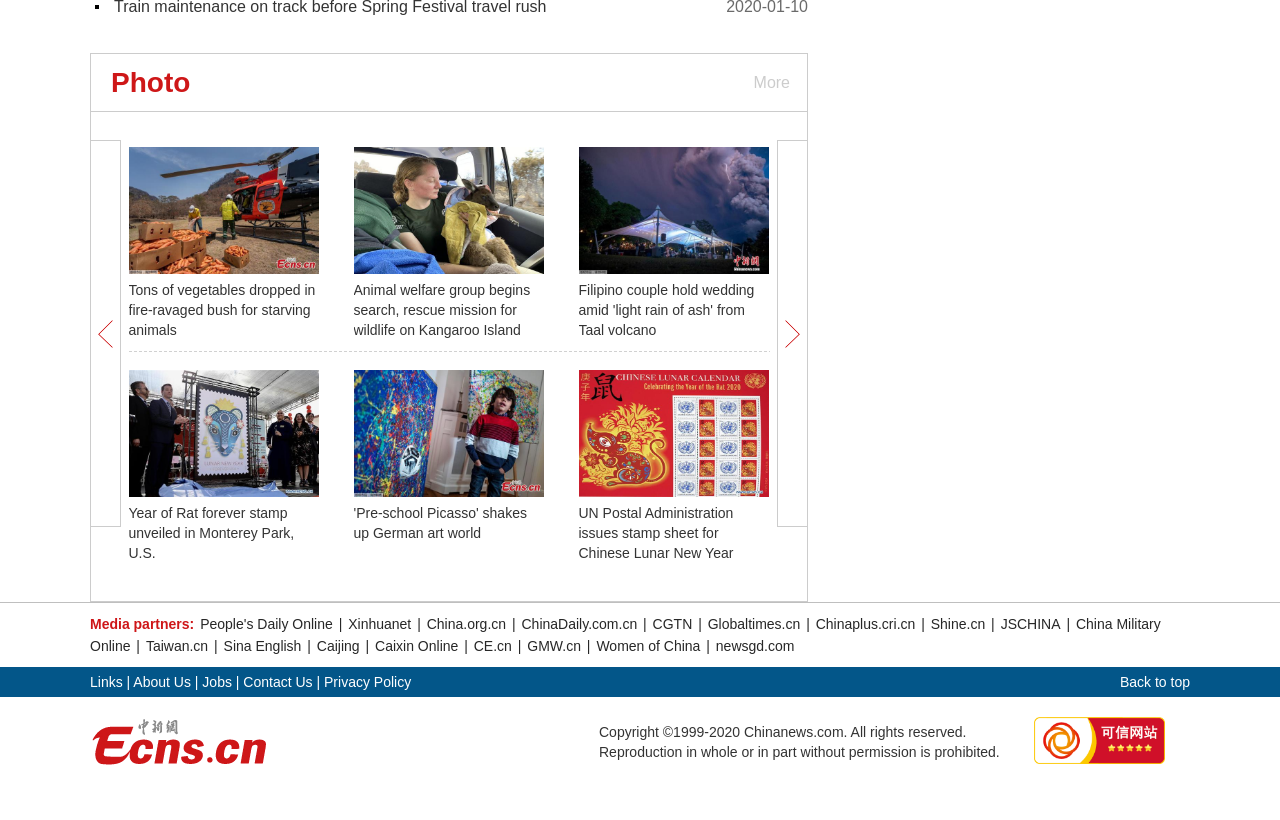Locate the bounding box coordinates of the element that should be clicked to execute the following instruction: "Click on 'More'".

[0.586, 0.066, 0.617, 0.135]